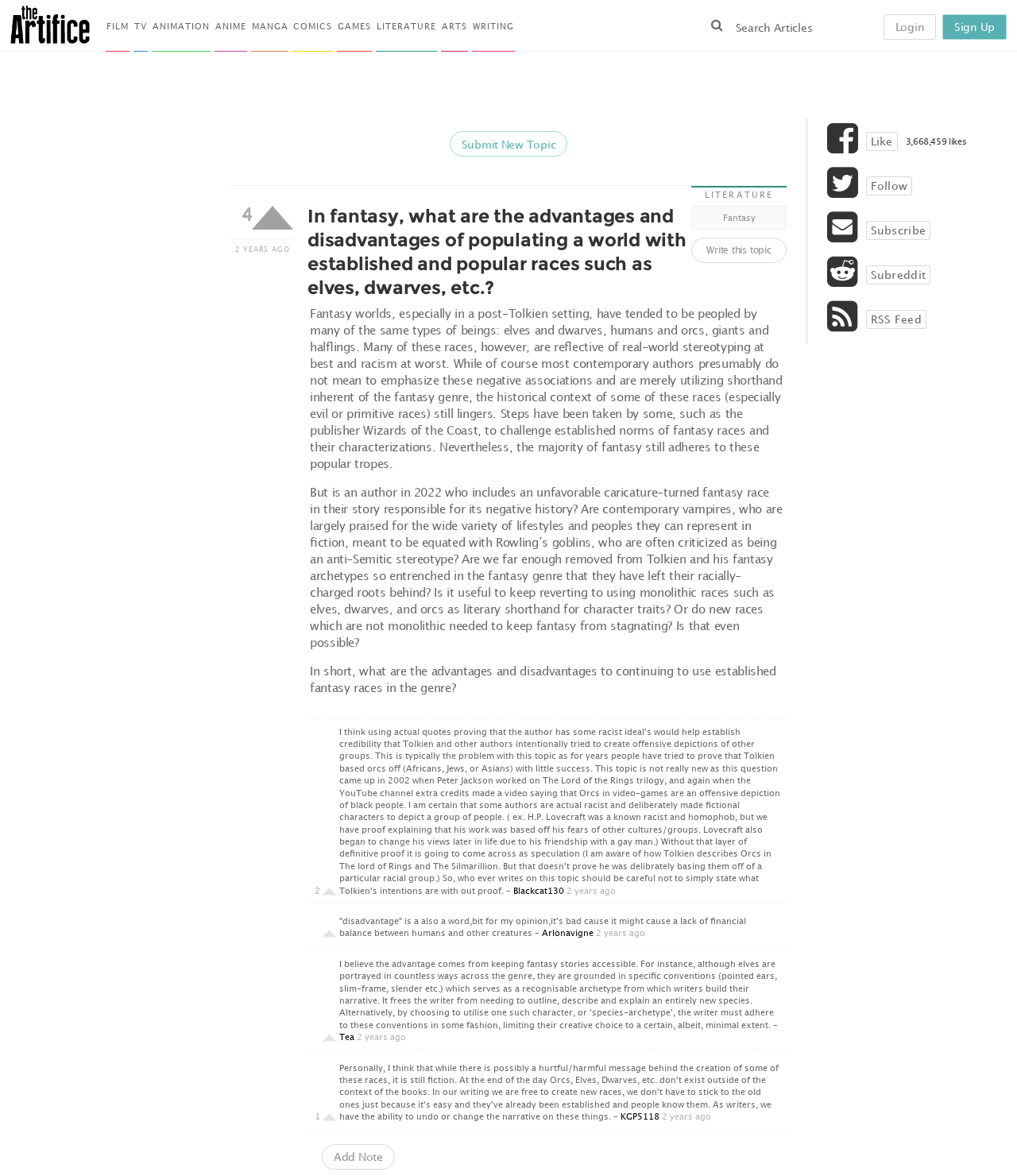Please identify the coordinates of the bounding box for the clickable region that will accomplish this instruction: "Follow the author".

[0.851, 0.15, 0.897, 0.166]